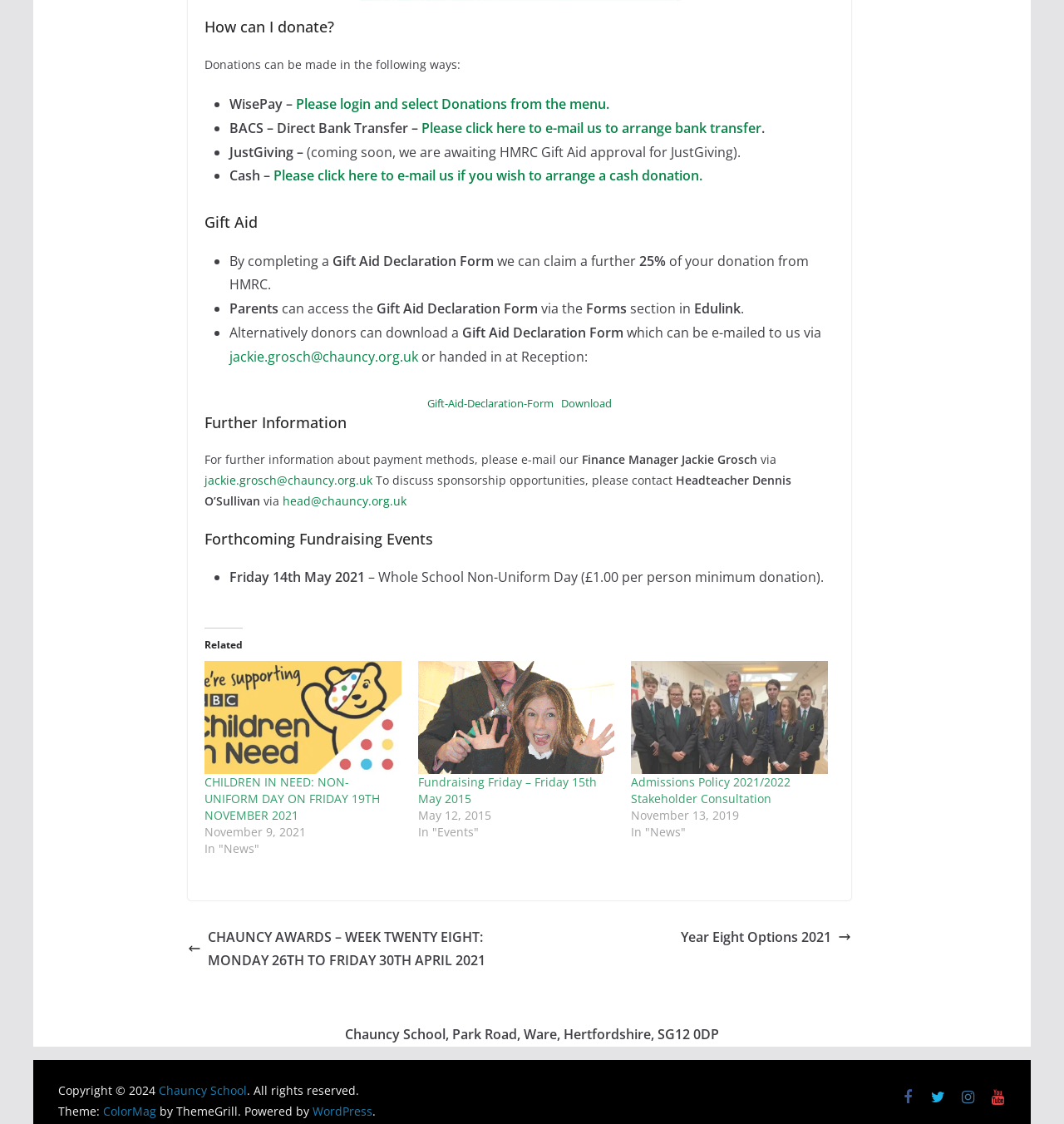Please provide a comprehensive answer to the question below using the information from the image: What is the address of Chauncy School?

The webpage provides contact information, including the address of Chauncy School, which is located at Park Road, Ware, Hertfordshire, SG12 0DP.